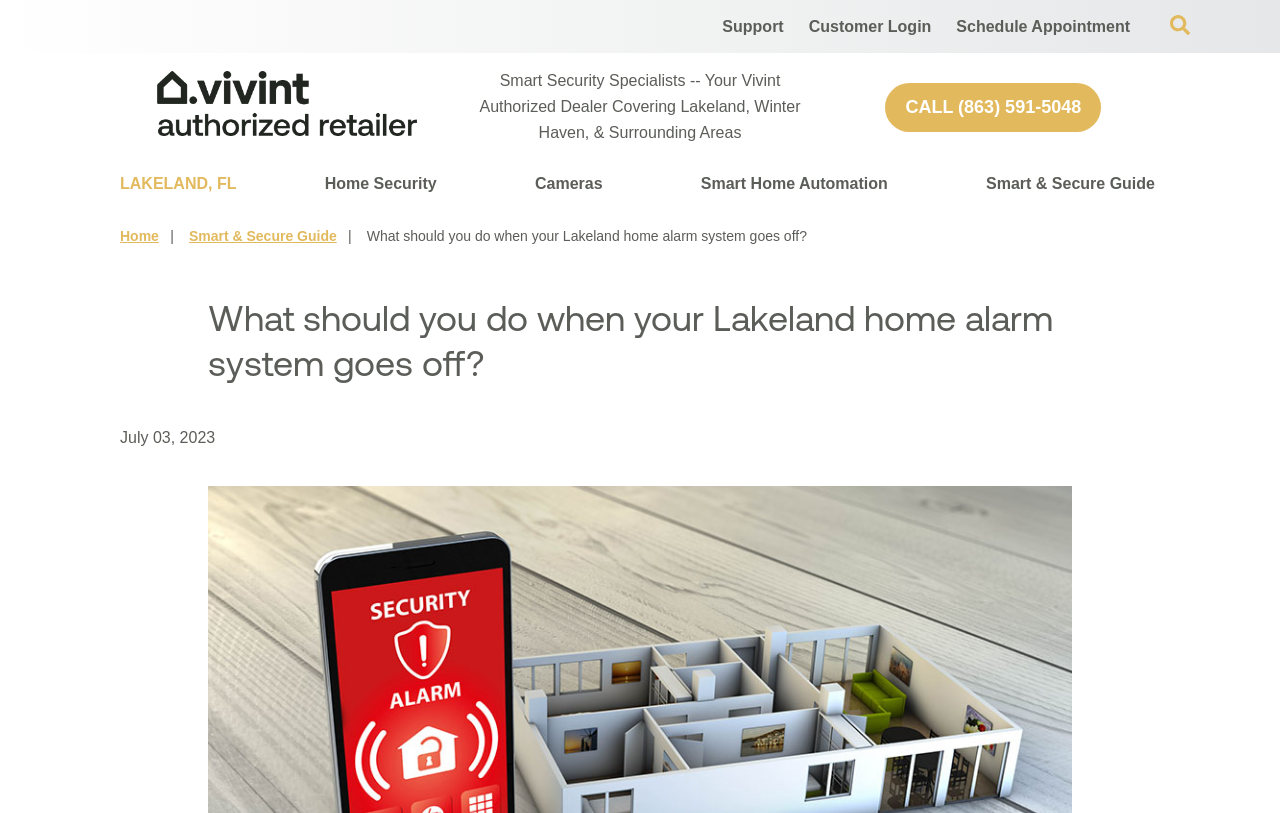Locate the UI element described by Support in the provided webpage screenshot. Return the bounding box coordinates in the format (top-left x, top-left y, bottom-right x, bottom-right y), ensuring all values are between 0 and 1.

[0.557, 0.006, 0.62, 0.059]